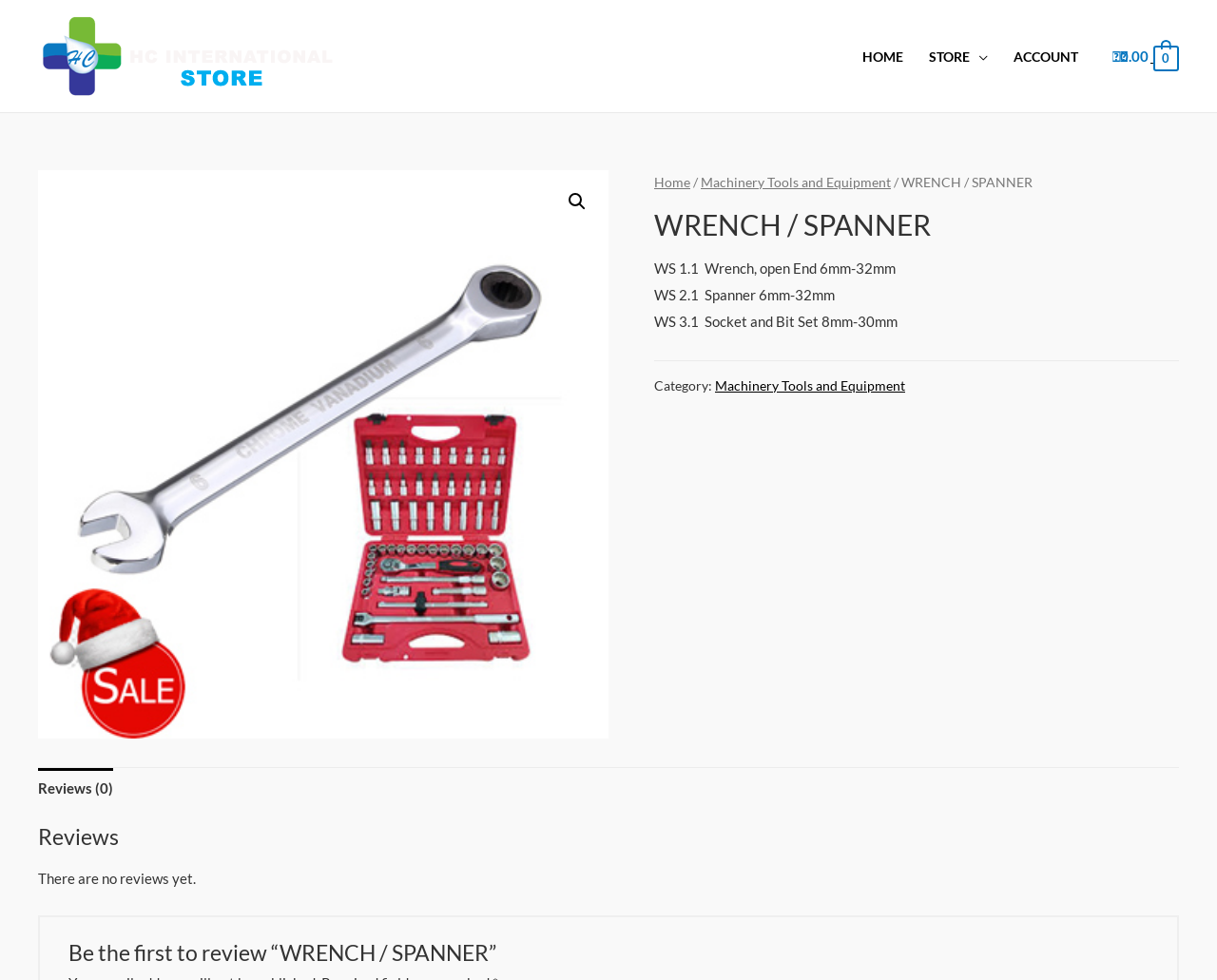Predict the bounding box of the UI element that fits this description: "Machinery Tools and Equipment".

[0.588, 0.386, 0.744, 0.401]